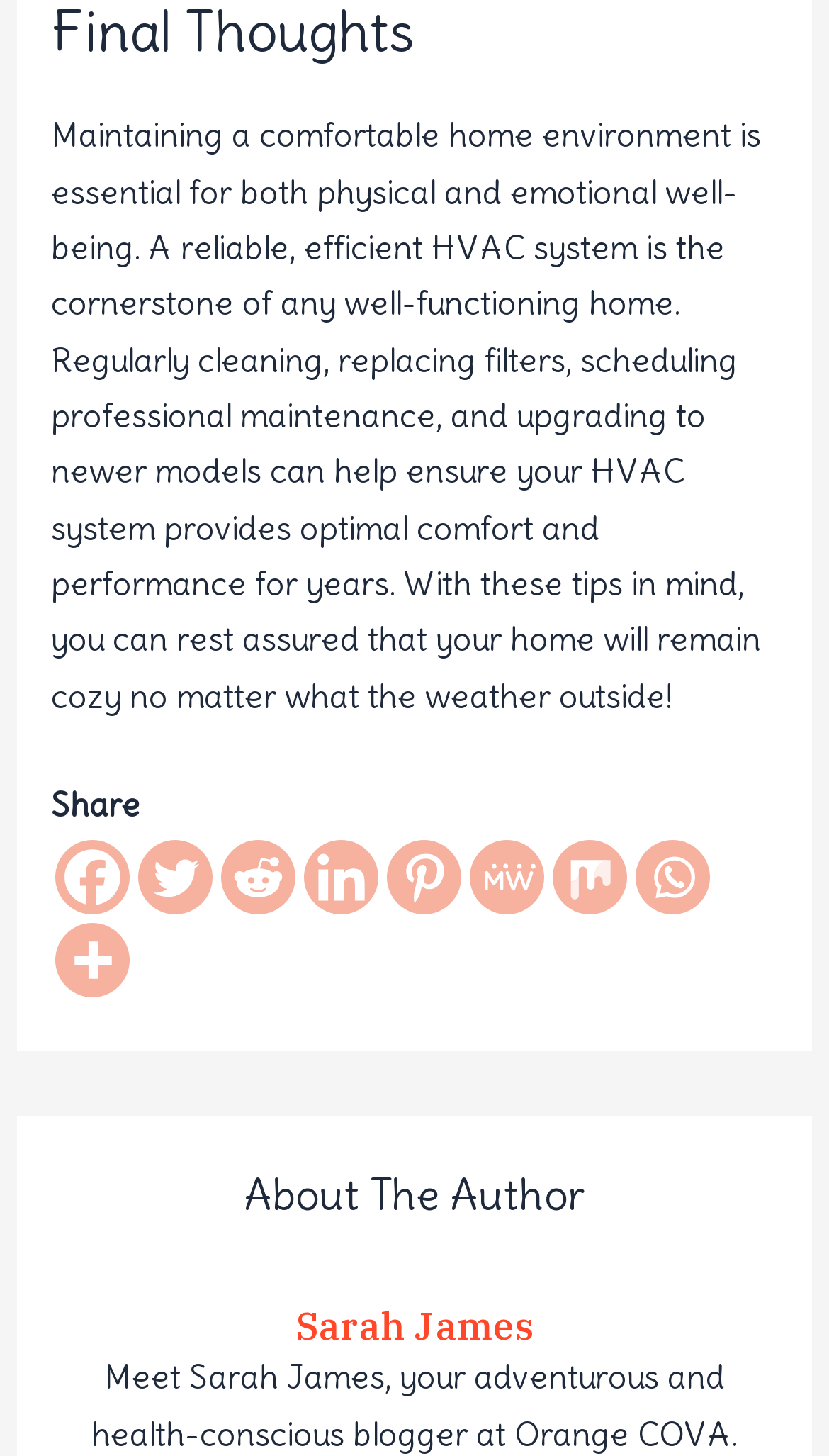Highlight the bounding box coordinates of the element you need to click to perform the following instruction: "More sharing options."

[0.066, 0.634, 0.156, 0.685]